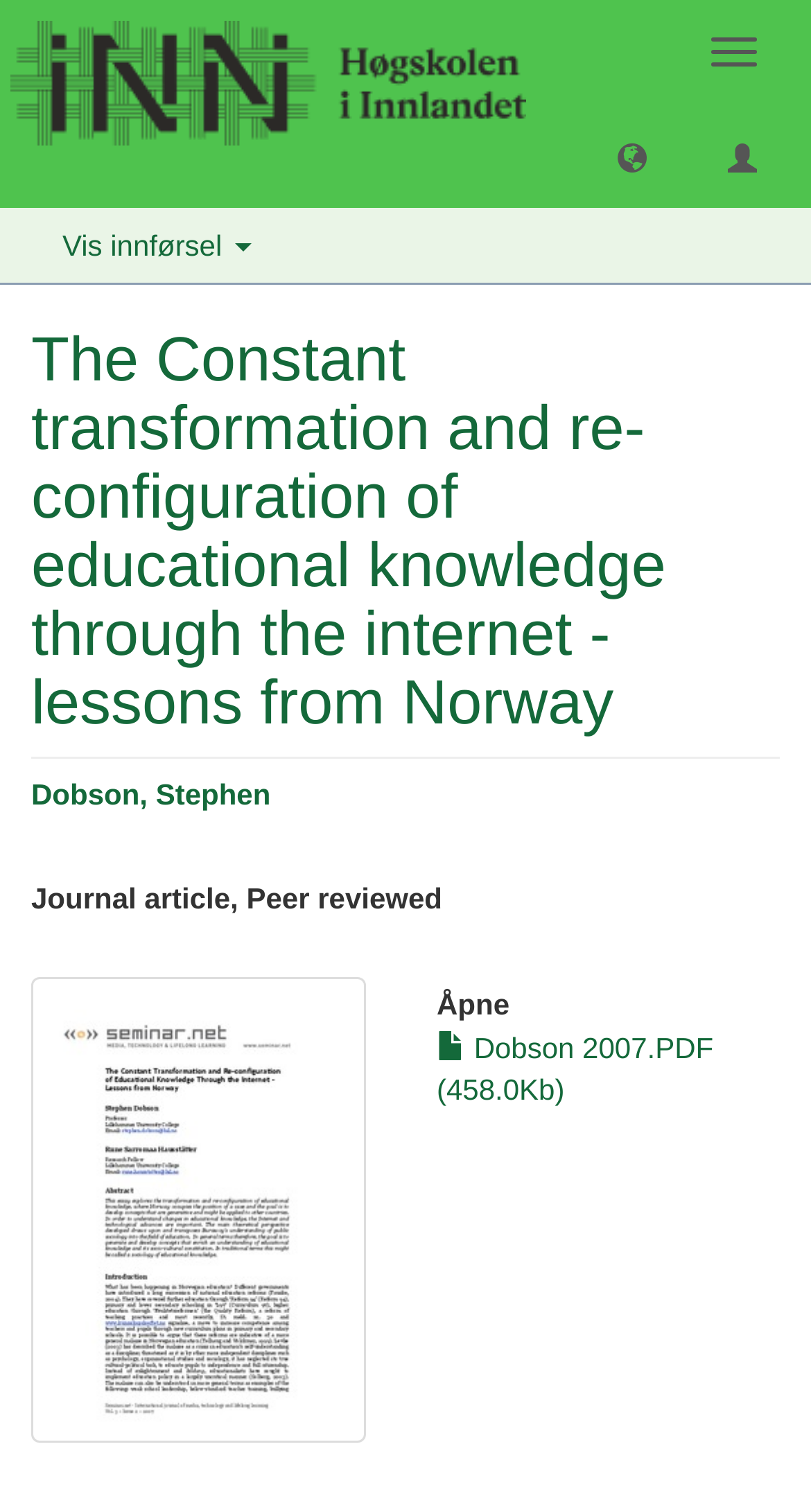Using the element description: "Toggle navigation", determine the bounding box coordinates for the specified UI element. The coordinates should be four float numbers between 0 and 1, [left, top, right, bottom].

[0.849, 0.011, 0.962, 0.058]